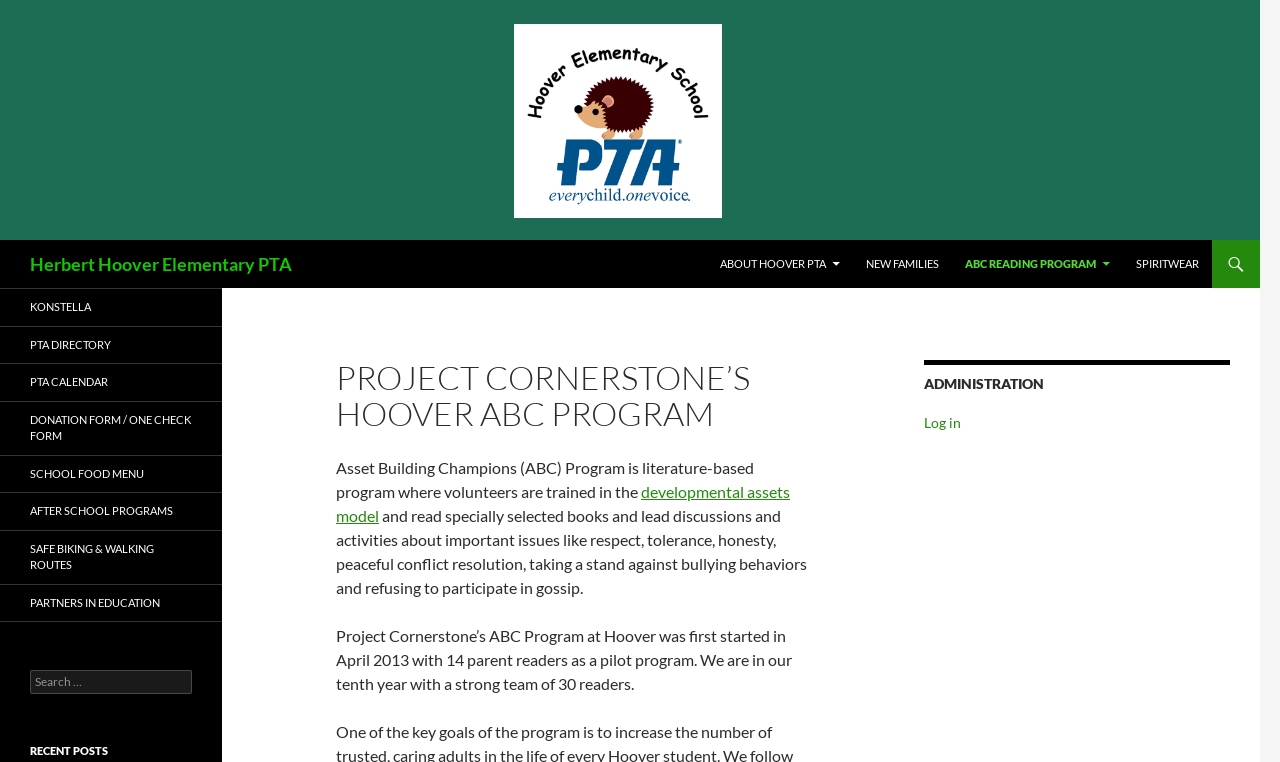Find the bounding box coordinates for the area that should be clicked to accomplish the instruction: "Check the 'RECENT POSTS'".

[0.023, 0.974, 0.15, 0.997]